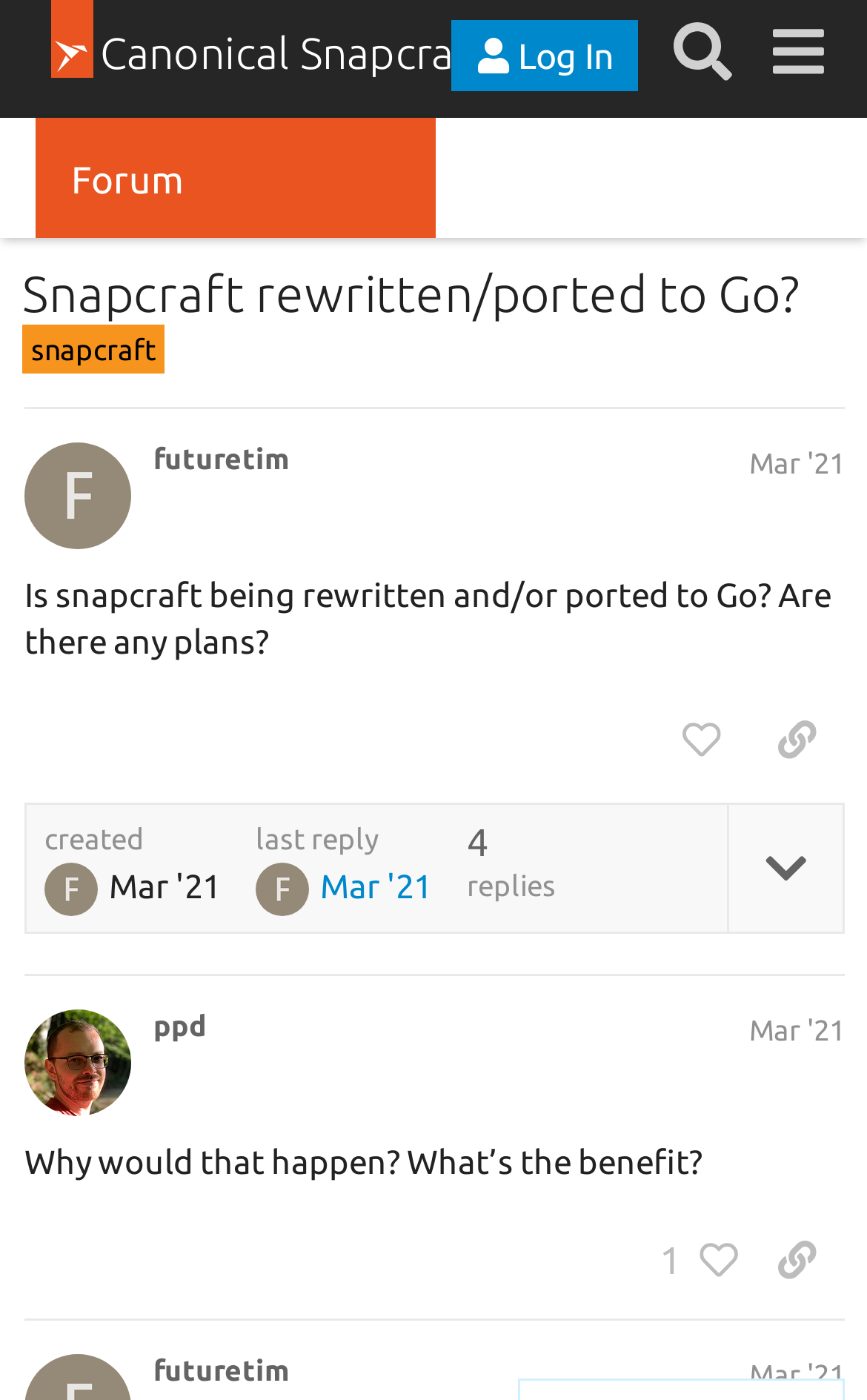Determine the bounding box coordinates of the clickable region to follow the instruction: "Search for topics".

[0.755, 0.003, 0.865, 0.07]